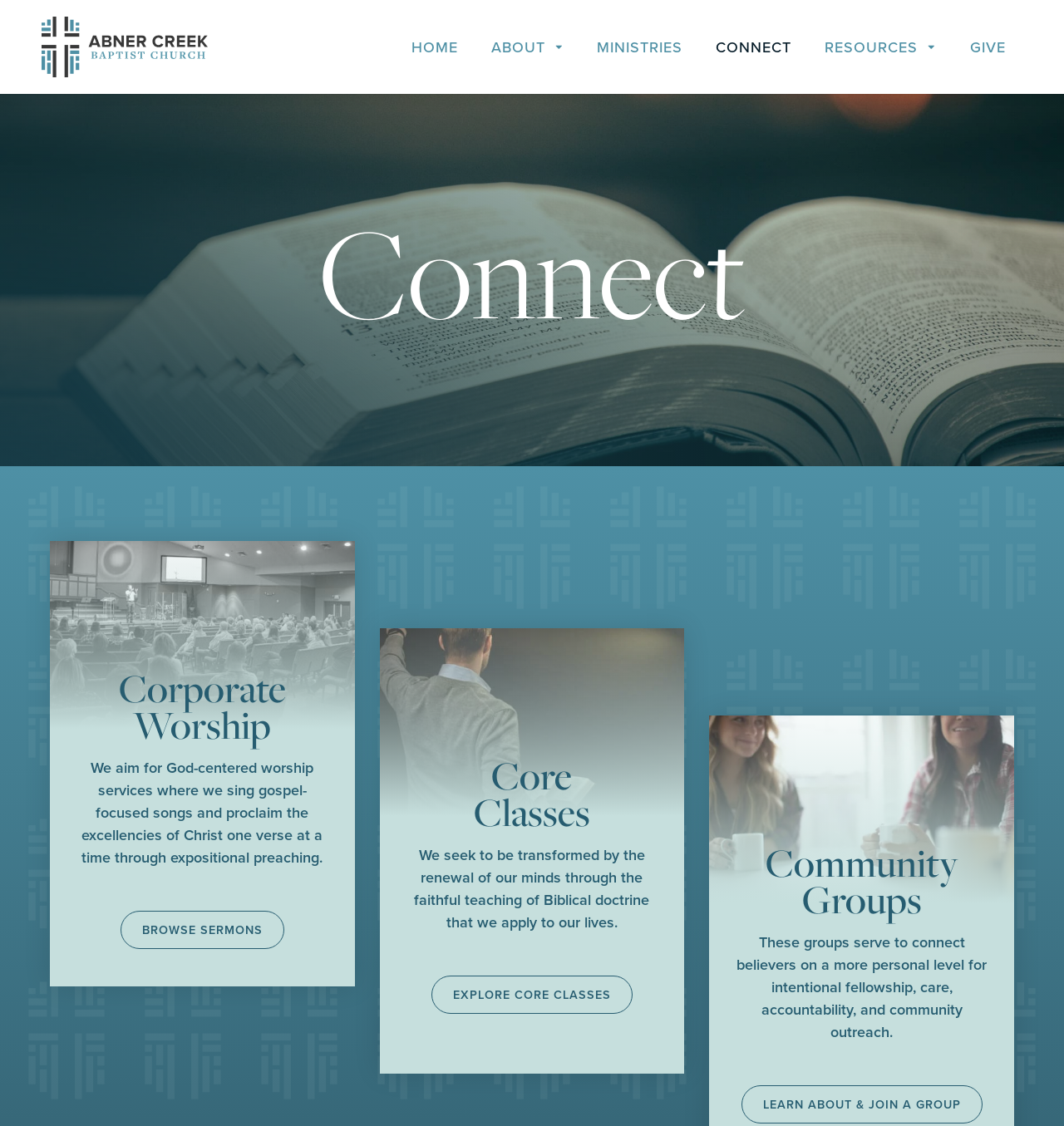Ascertain the bounding box coordinates for the UI element detailed here: "Explore Core Classes". The coordinates should be provided as [left, top, right, bottom] with each value being a float between 0 and 1.

[0.405, 0.866, 0.595, 0.9]